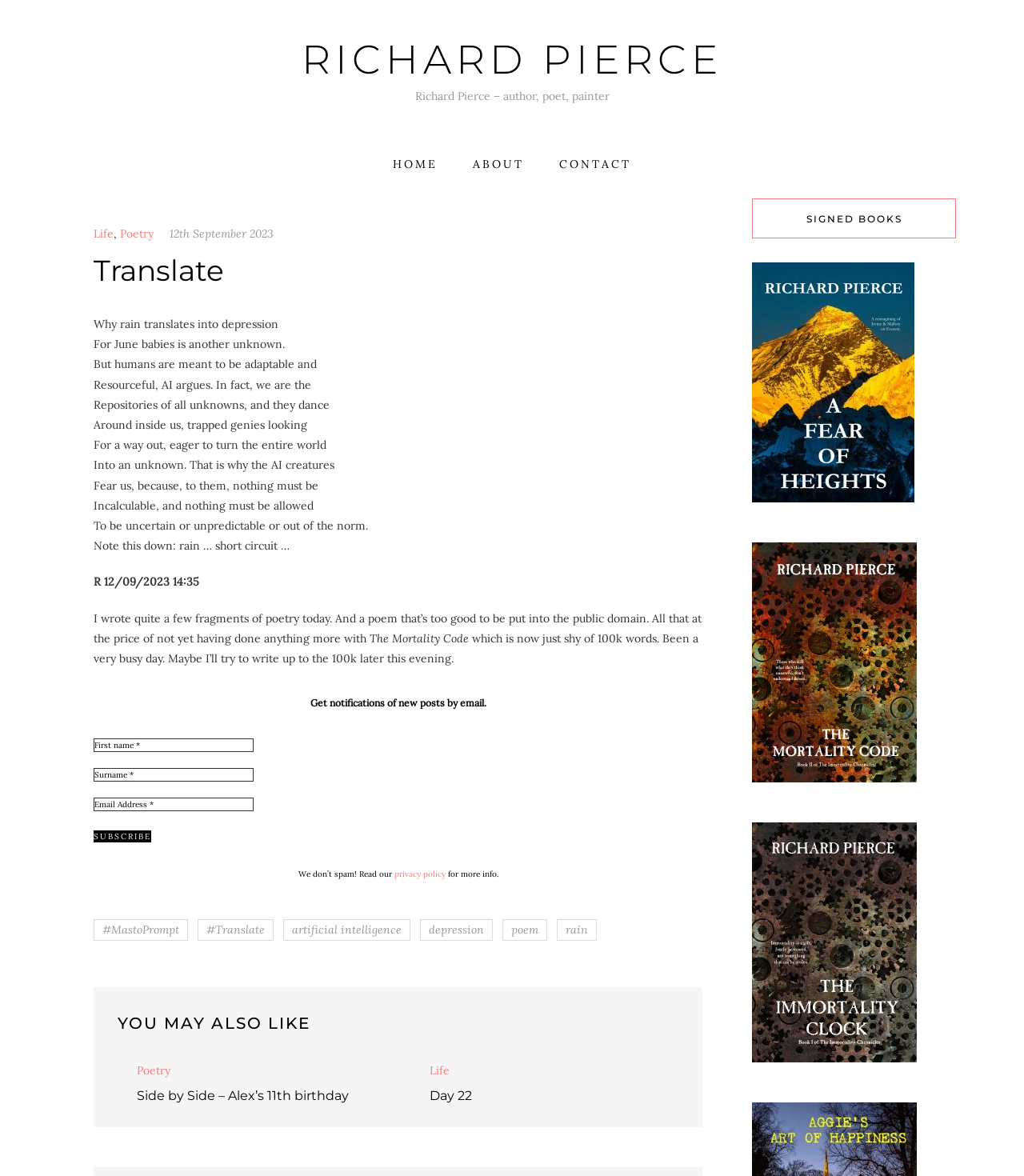Highlight the bounding box coordinates of the element that should be clicked to carry out the following instruction: "Click the 'HOME' link". The coordinates must be given as four float numbers ranging from 0 to 1, i.e., [left, top, right, bottom].

[0.384, 0.111, 0.427, 0.169]